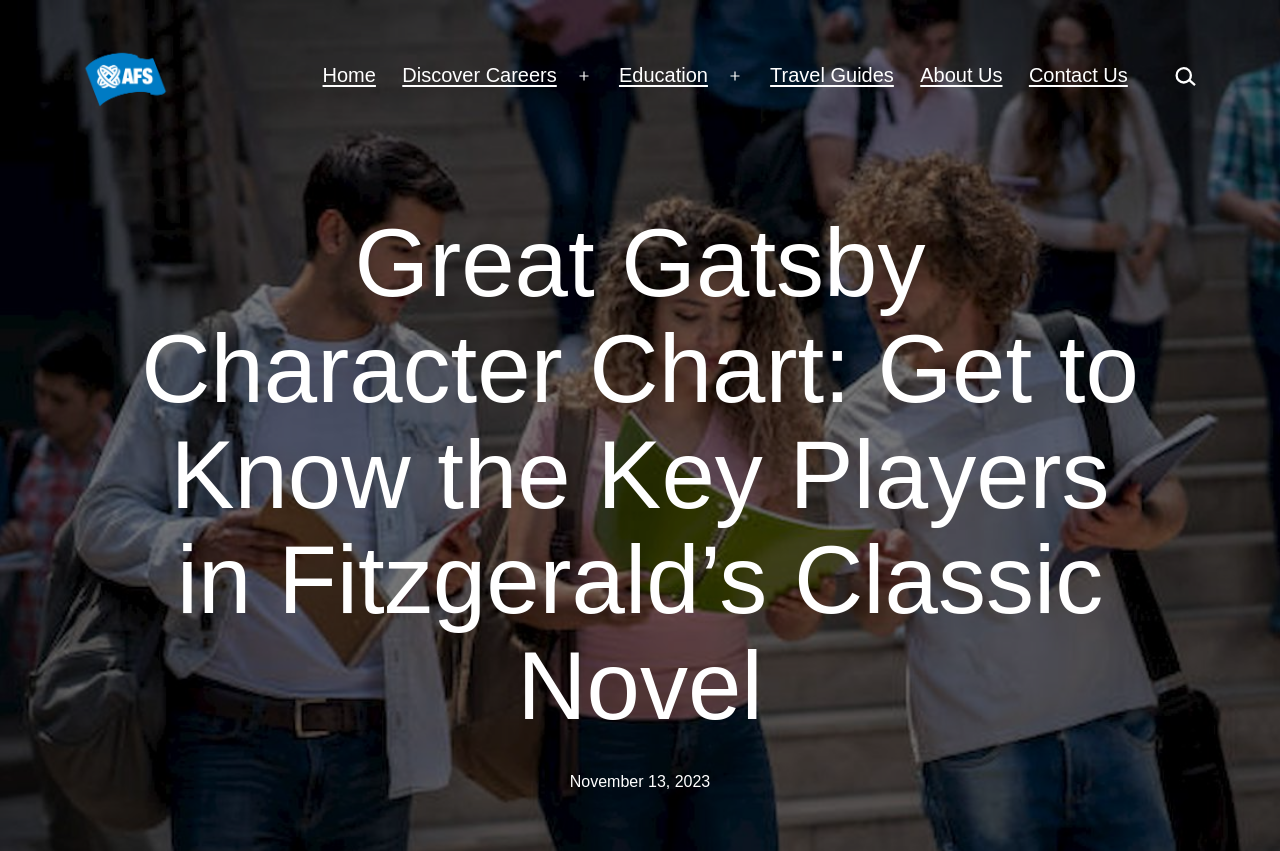Bounding box coordinates should be provided in the format (top-left x, top-left y, bottom-right x, bottom-right y) with all values between 0 and 1. Identify the bounding box for this UI element: parent_node: Search… name="s" placeholder="Search…"

[0.911, 0.066, 0.938, 0.113]